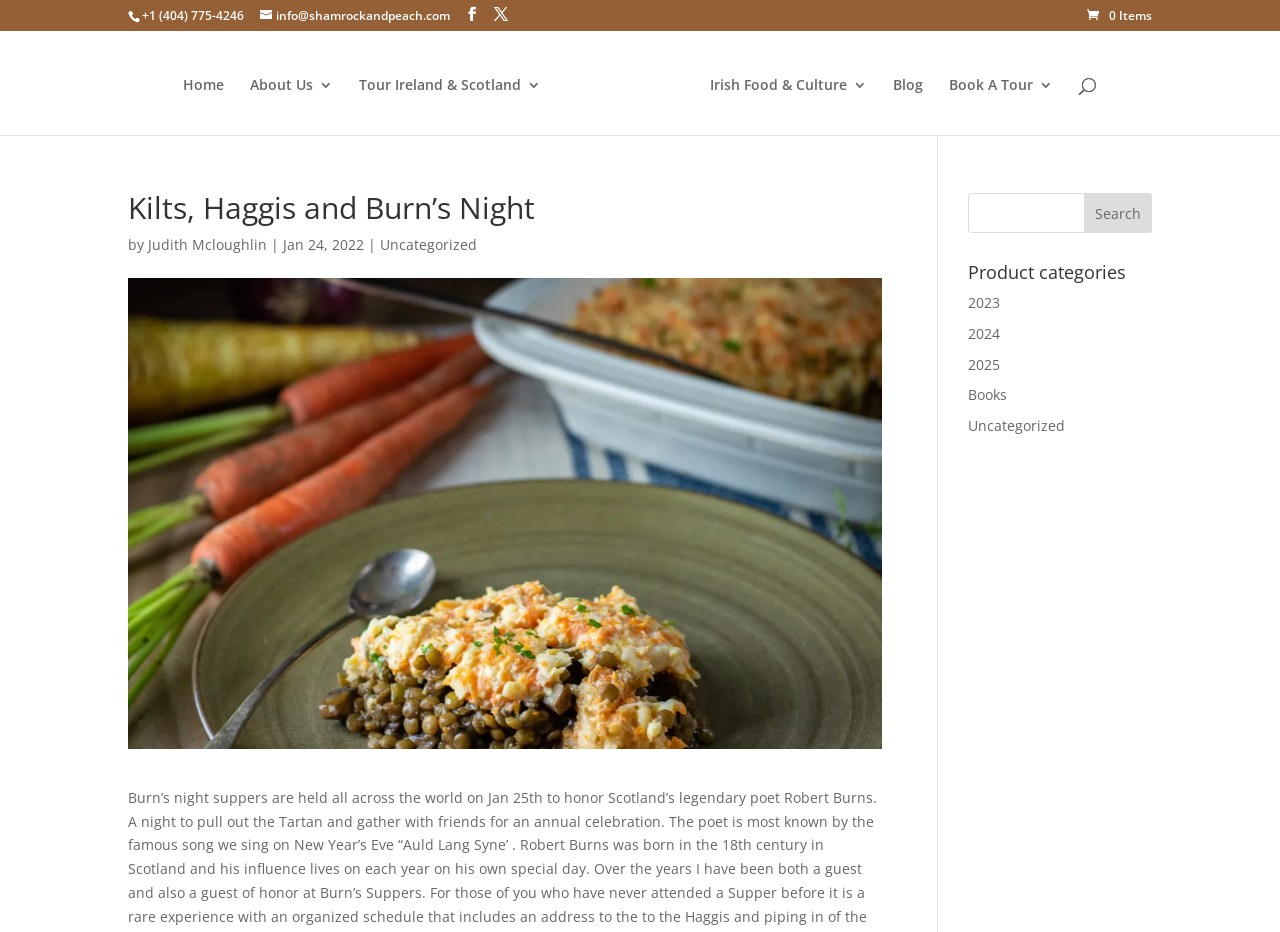How many search boxes are there on the webpage?
Please provide a full and detailed response to the question.

I found two search boxes on the webpage by looking at the top right section and the middle section of the webpage, where I saw two separate search boxes with input fields and search buttons.